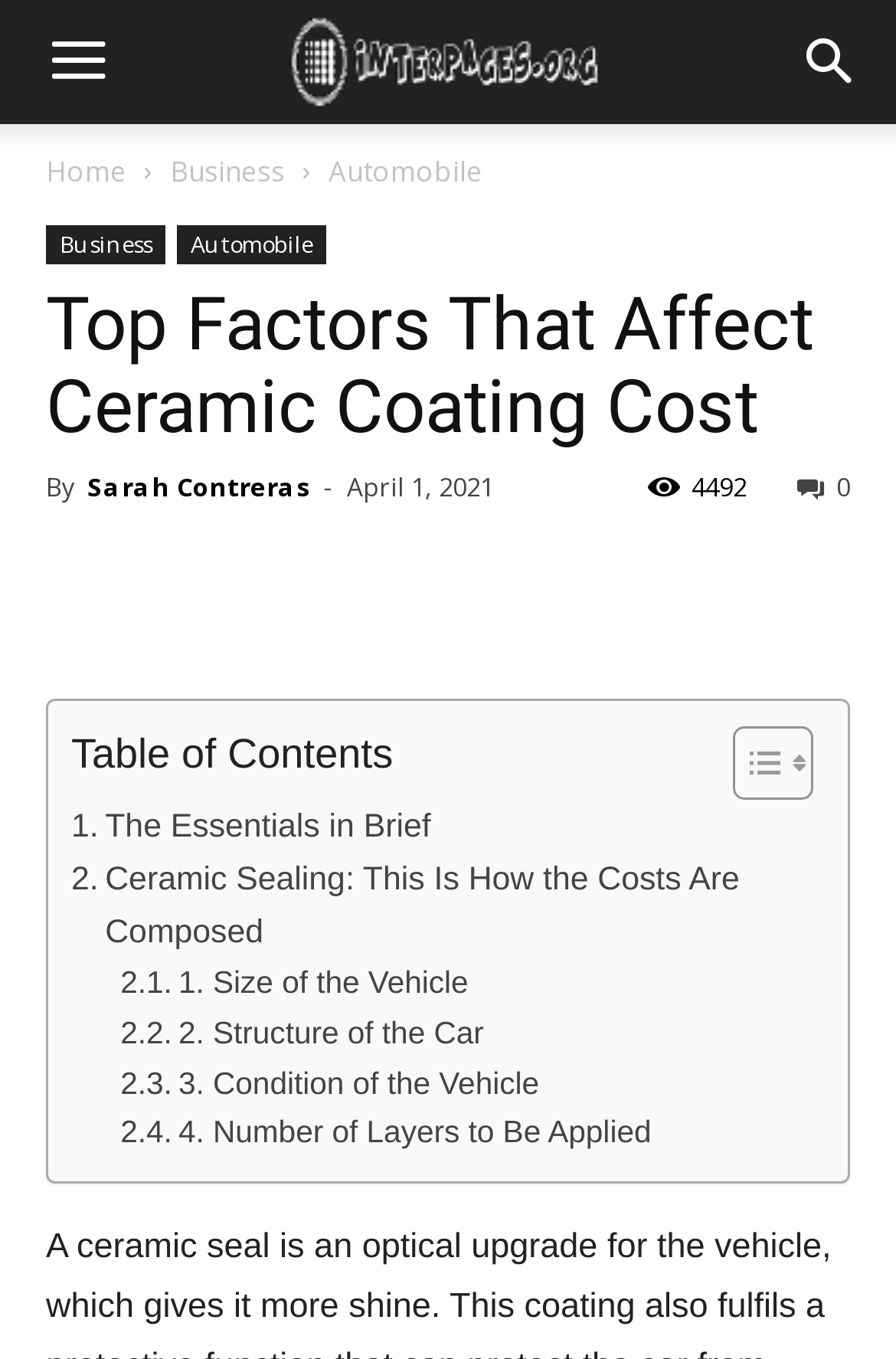Extract the bounding box coordinates for the described element: "Sarah Contreras". The coordinates should be represented as four float numbers between 0 and 1: [left, top, right, bottom].

[0.097, 0.345, 0.346, 0.37]